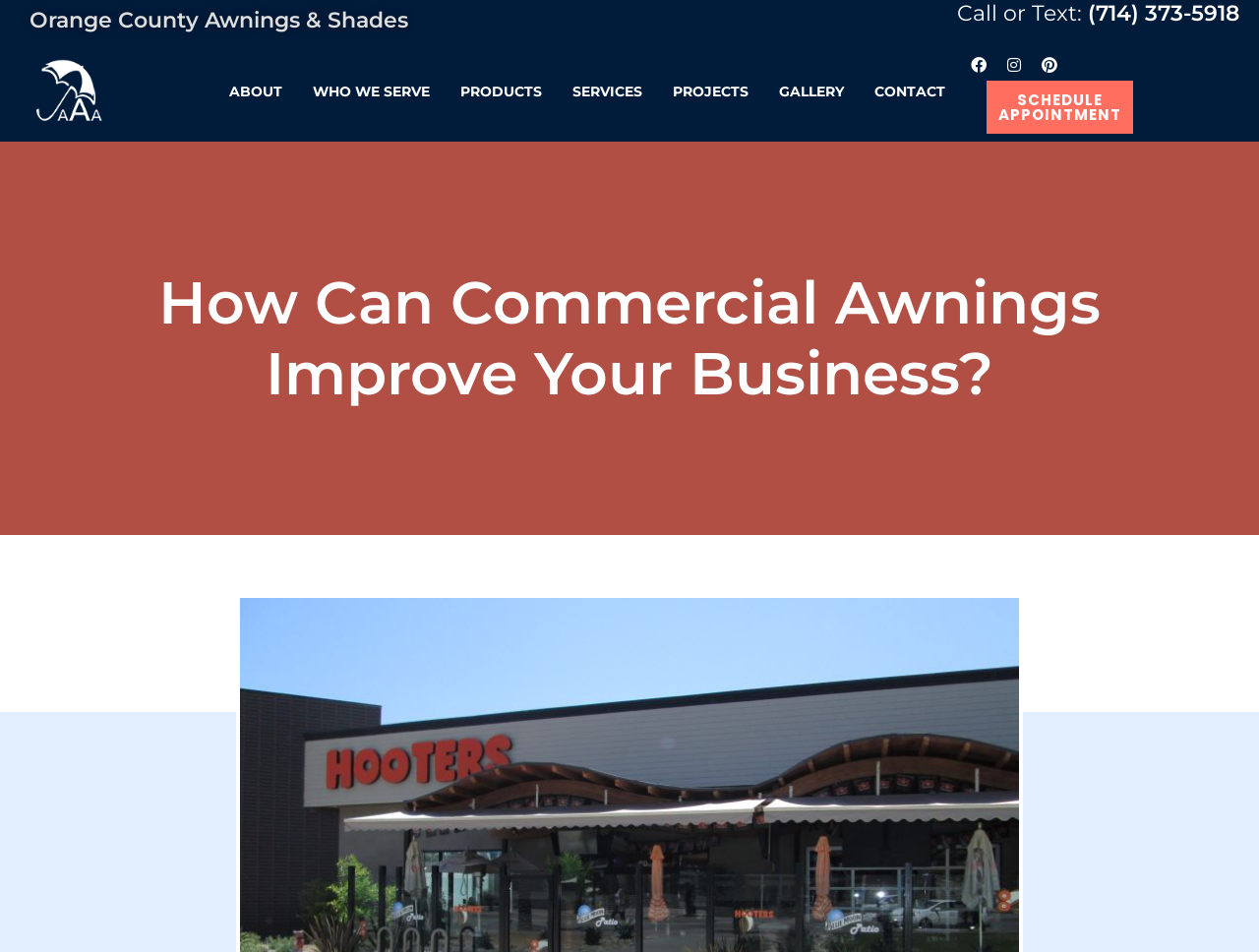Can you identify the bounding box coordinates of the clickable region needed to carry out this instruction: 'Click the Call or Text button'? The coordinates should be four float numbers within the range of 0 to 1, stated as [left, top, right, bottom].

[0.5, 0.001, 0.984, 0.028]